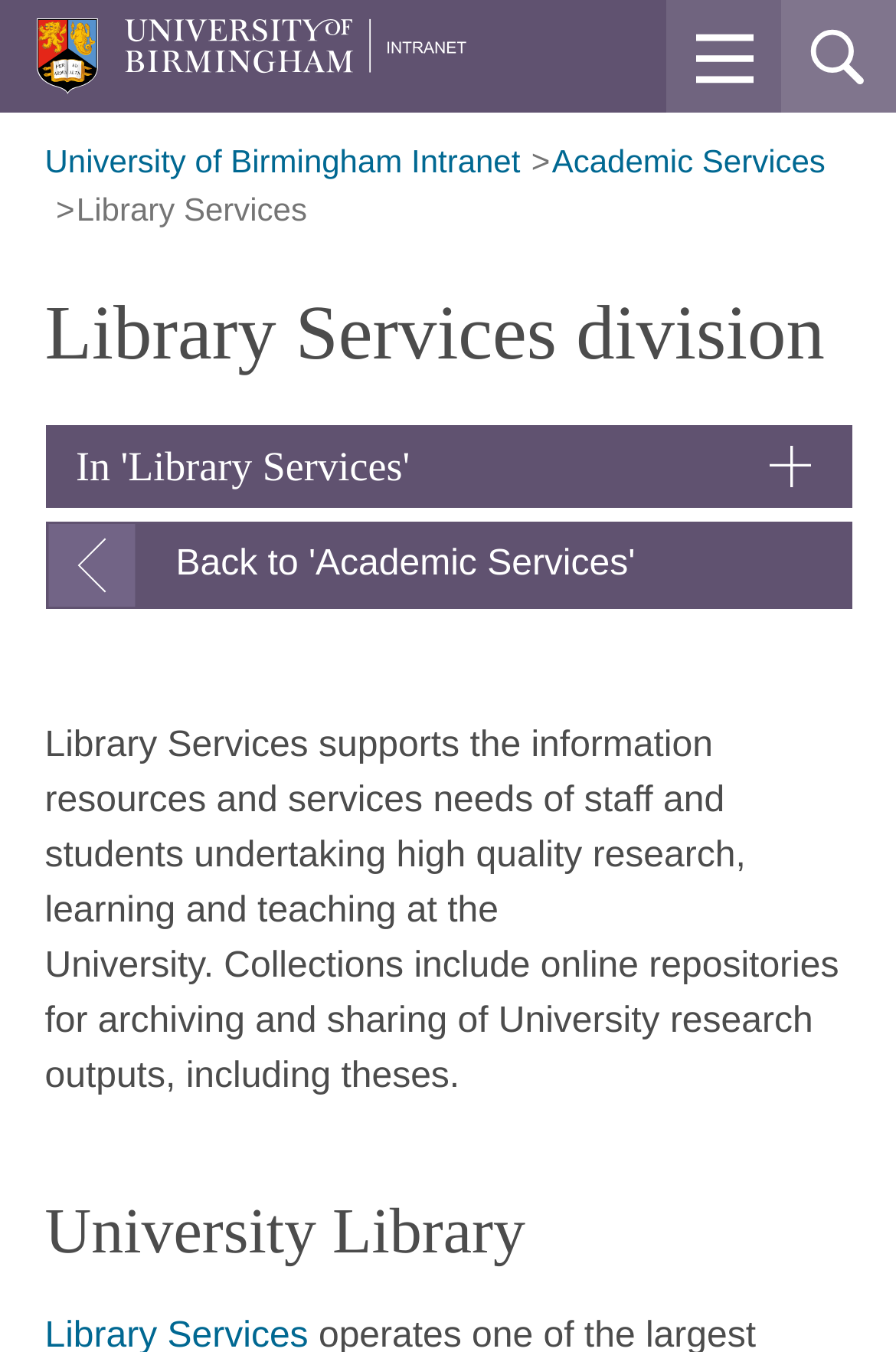Provide a one-word or one-phrase answer to the question:
What can be found in the collections?

Online repositories for archiving and sharing research outputs